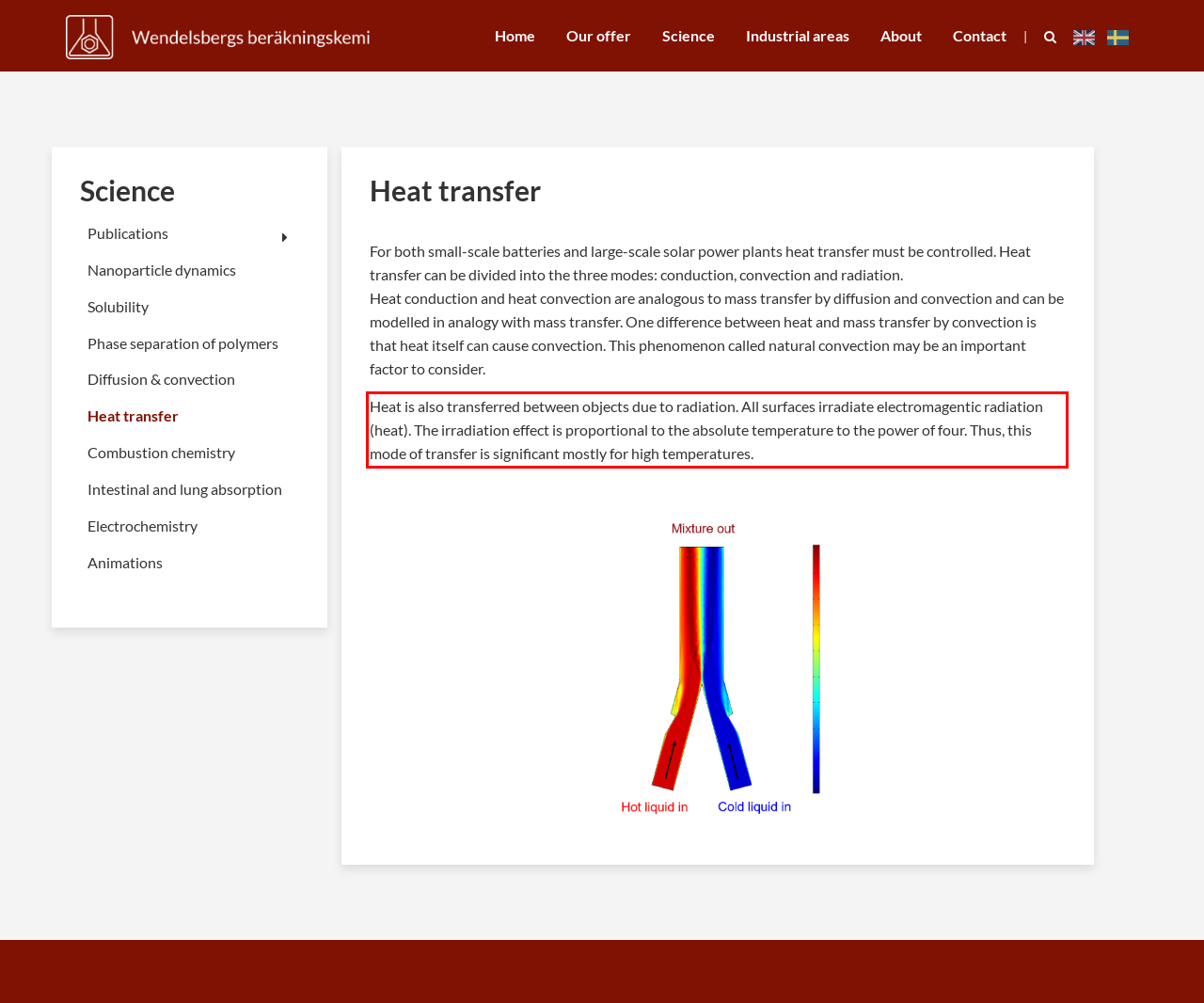Please examine the webpage screenshot containing a red bounding box and use OCR to recognize and output the text inside the red bounding box.

Heat is also transferred between objects due to radiation. All surfaces irradiate electromagentic radiation (heat). The irradiation effect is proportional to the absolute temperature to the power of four. Thus, this mode of transfer is significant mostly for high temperatures.